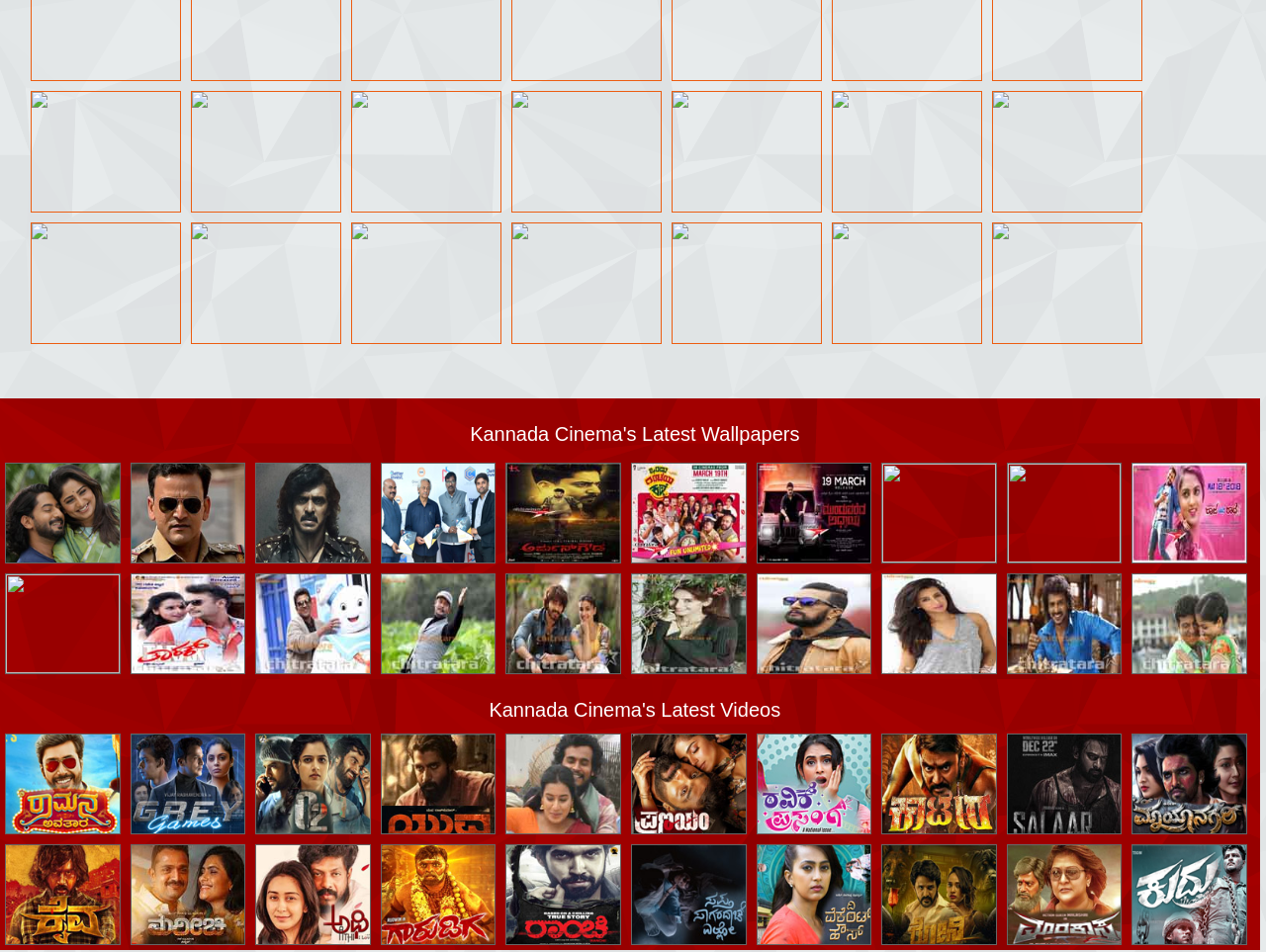Identify the bounding box for the given UI element using the description provided. Coordinates should be in the format (top-left x, top-left y, bottom-right x, bottom-right y) and must be between 0 and 1. Here is the description: title="Saptha Sagaradache Ello B"

[0.499, 0.977, 0.589, 0.995]